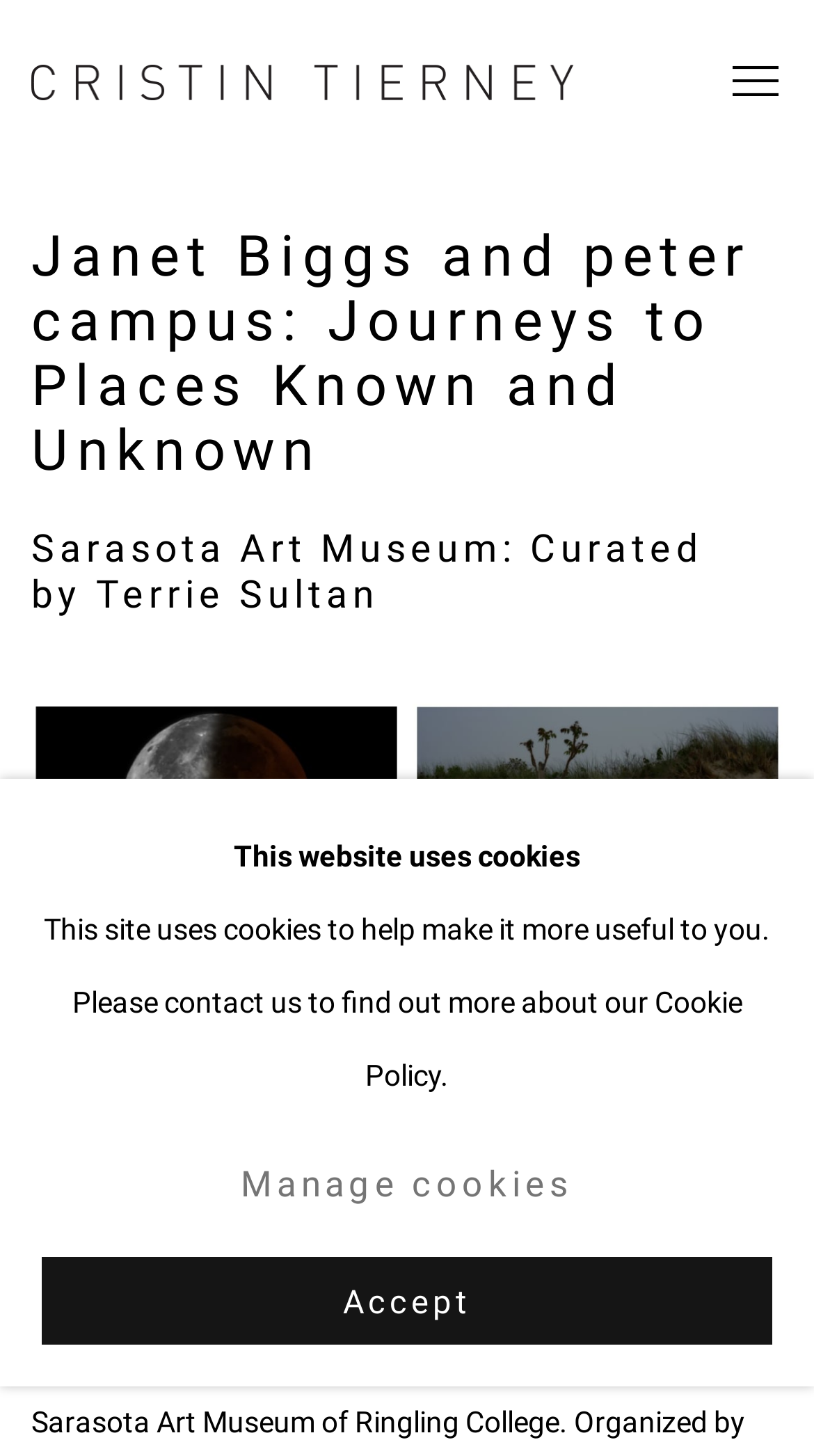What is the purpose of the button with the text '+ Share'?
Please answer the question with a single word or phrase, referencing the image.

To share the content